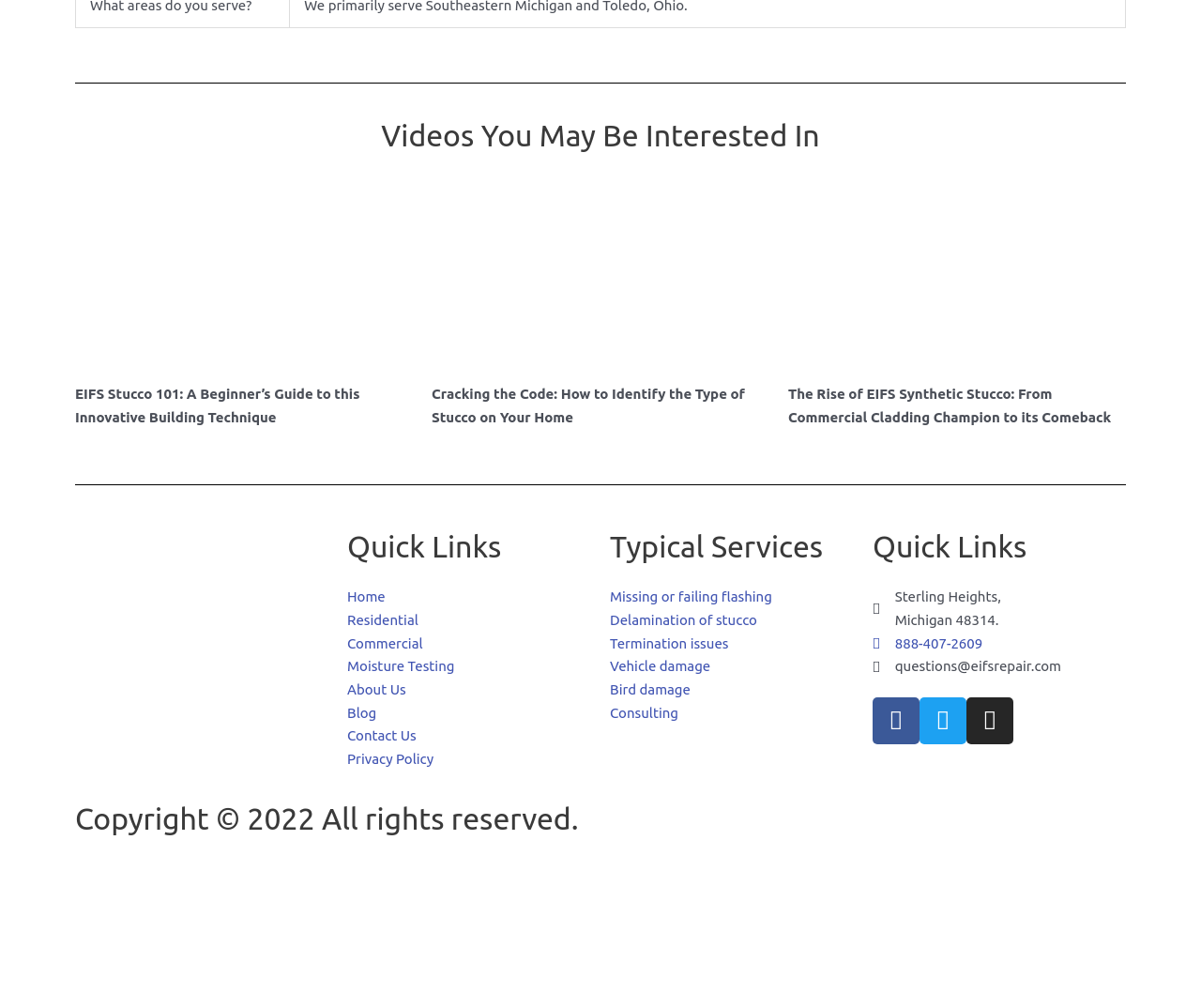Determine the bounding box for the described UI element: "Delamination of stucco".

[0.508, 0.604, 0.711, 0.627]